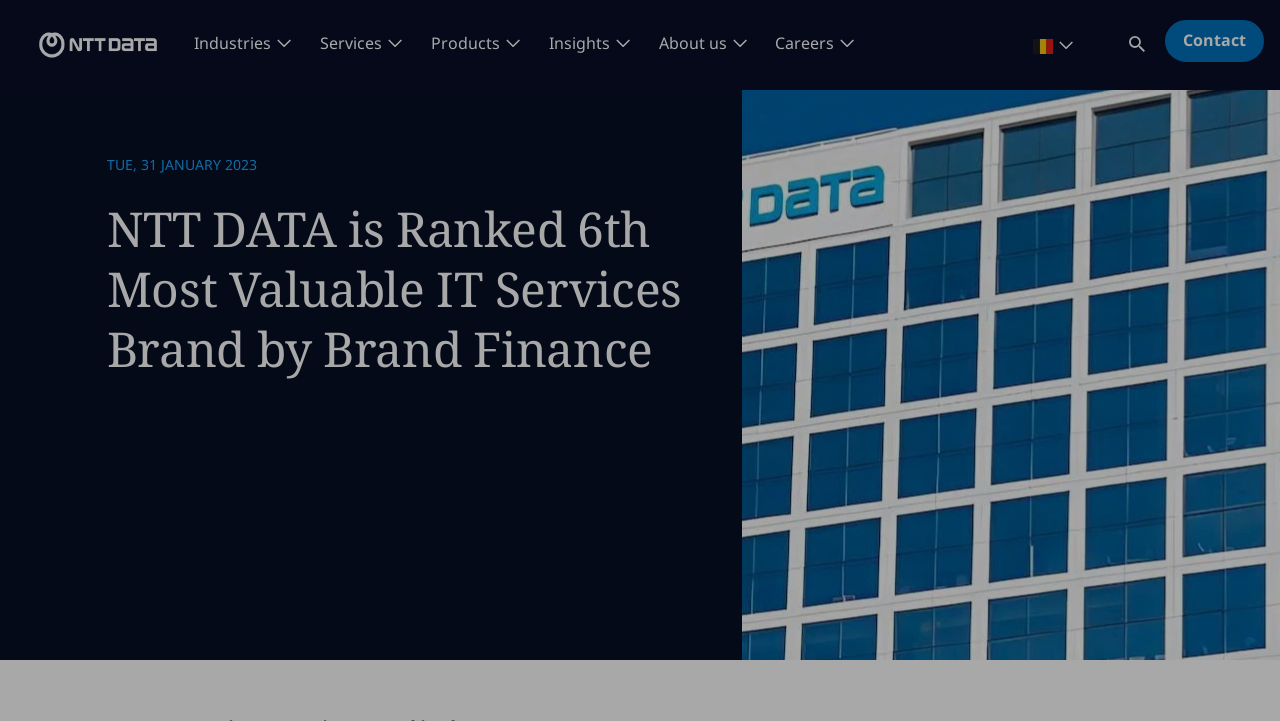Find the bounding box coordinates of the element's region that should be clicked in order to follow the given instruction: "Check the frequently asked questions". The coordinates should consist of four float numbers between 0 and 1, i.e., [left, top, right, bottom].

None